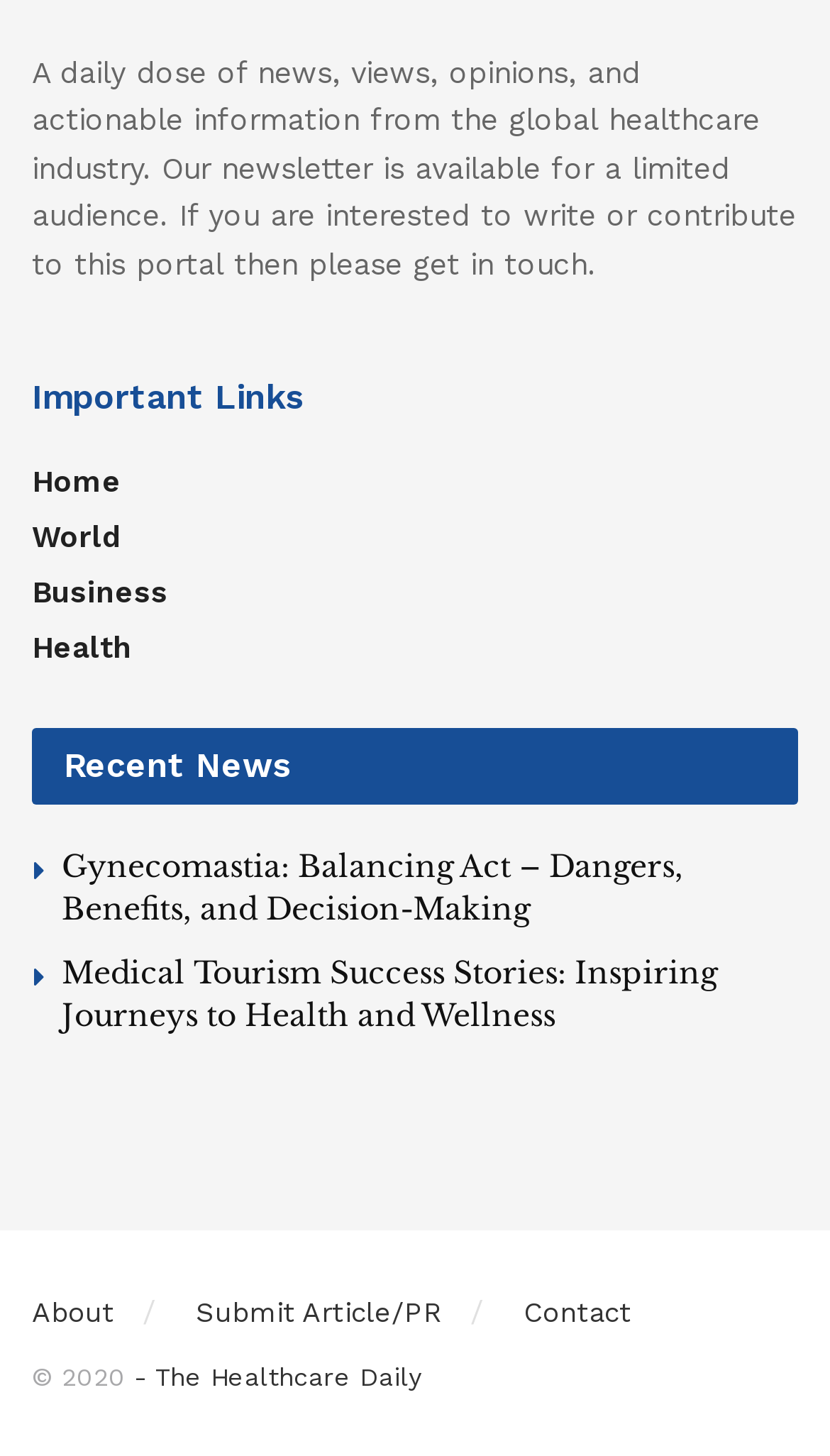Please identify the coordinates of the bounding box that should be clicked to fulfill this instruction: "read recent news".

[0.038, 0.5, 0.39, 0.553]